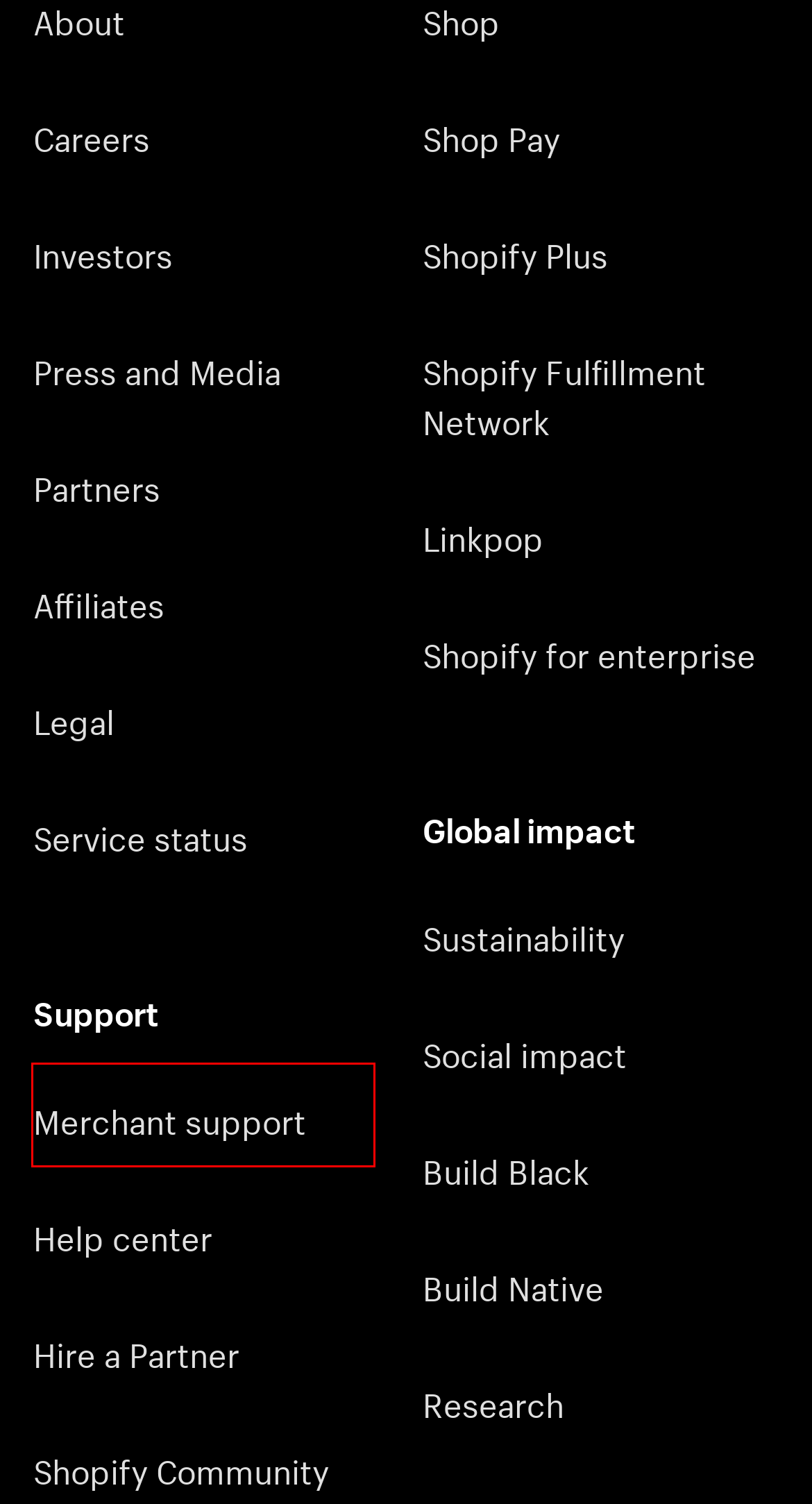Review the webpage screenshot and focus on the UI element within the red bounding box. Select the best-matching webpage description for the new webpage that follows after clicking the highlighted element. Here are the candidates:
A. Shopify Developers Platform—Build. Innovate. Get paid.
B. Start and grow your e-commerce business - 3-Day Free Trial - Shopify USA
C. Shopify API, libraries, and tools
D. Hire Shopify Experts, Developers, Designers & Freelancers
E. 1MBB with Shopify and Operation HOPE - Shopify USA
F. Shopify Help Center
G. Shopify Status - Check Shopify Server Status
H. Build Native with Shopify
– Build Native w/ Shopify

F